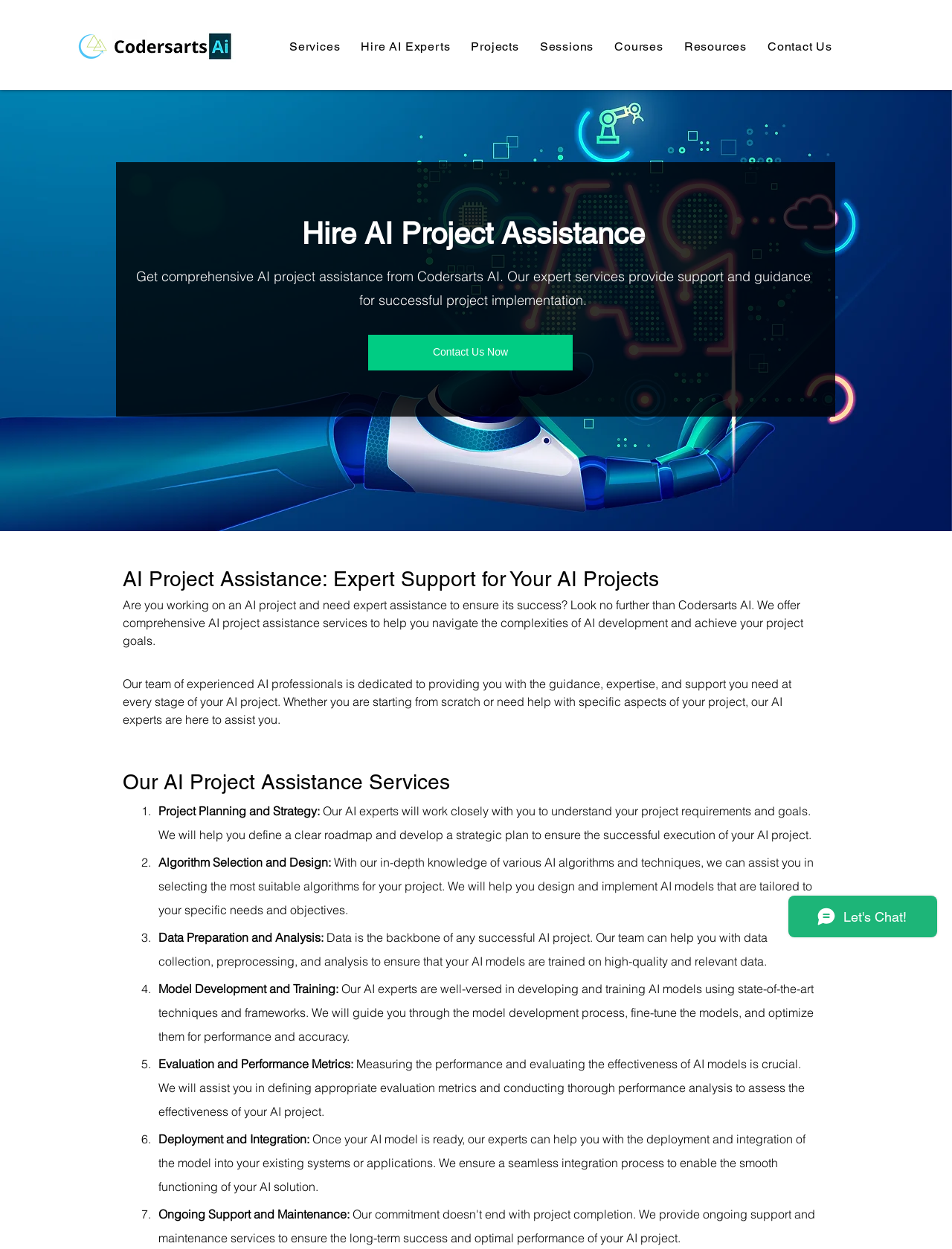Please identify the bounding box coordinates of the element's region that should be clicked to execute the following instruction: "Click the 'Services' button". The bounding box coordinates must be four float numbers between 0 and 1, i.e., [left, top, right, bottom].

[0.296, 0.026, 0.365, 0.049]